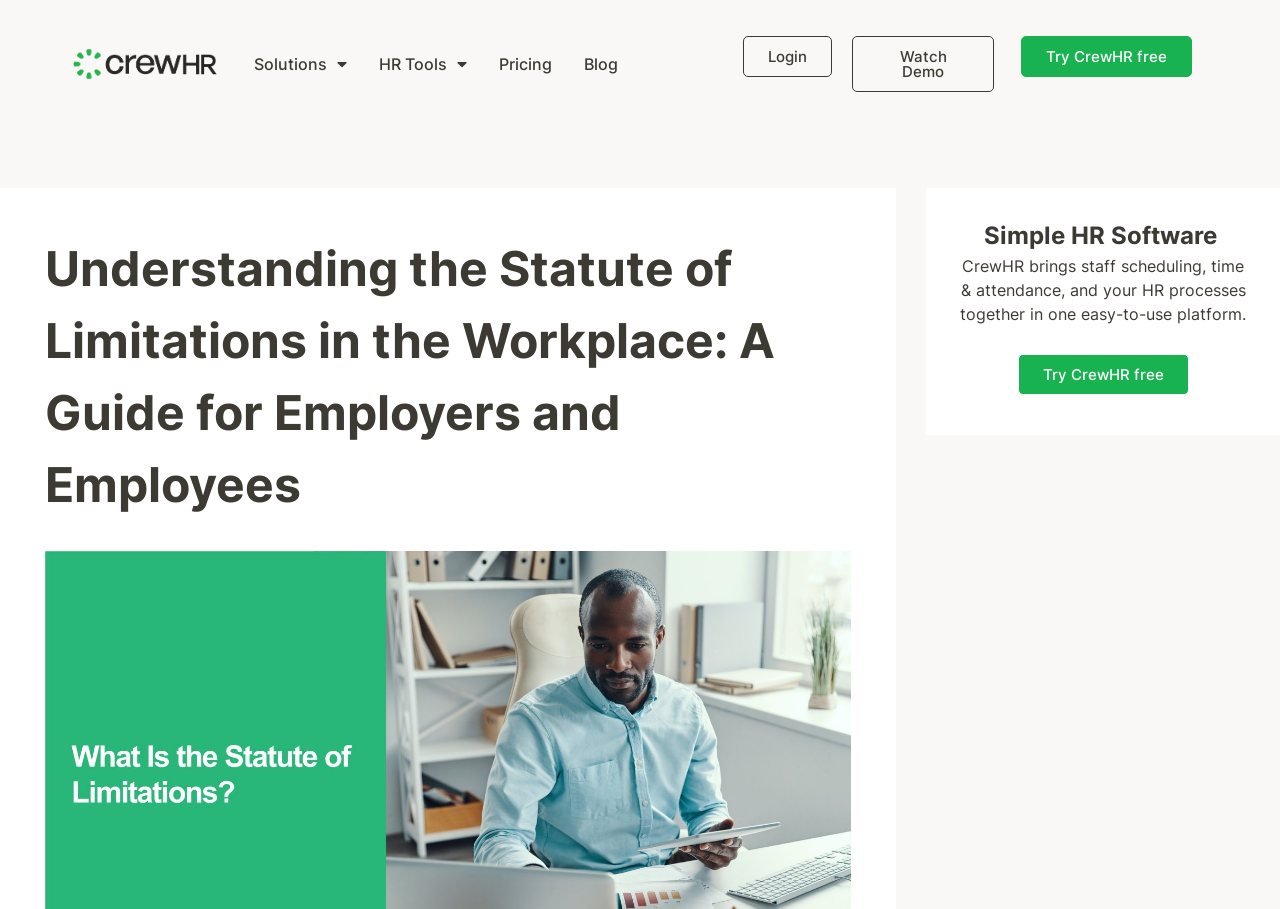How many paragraphs of text are there? Analyze the screenshot and reply with just one word or a short phrase.

1